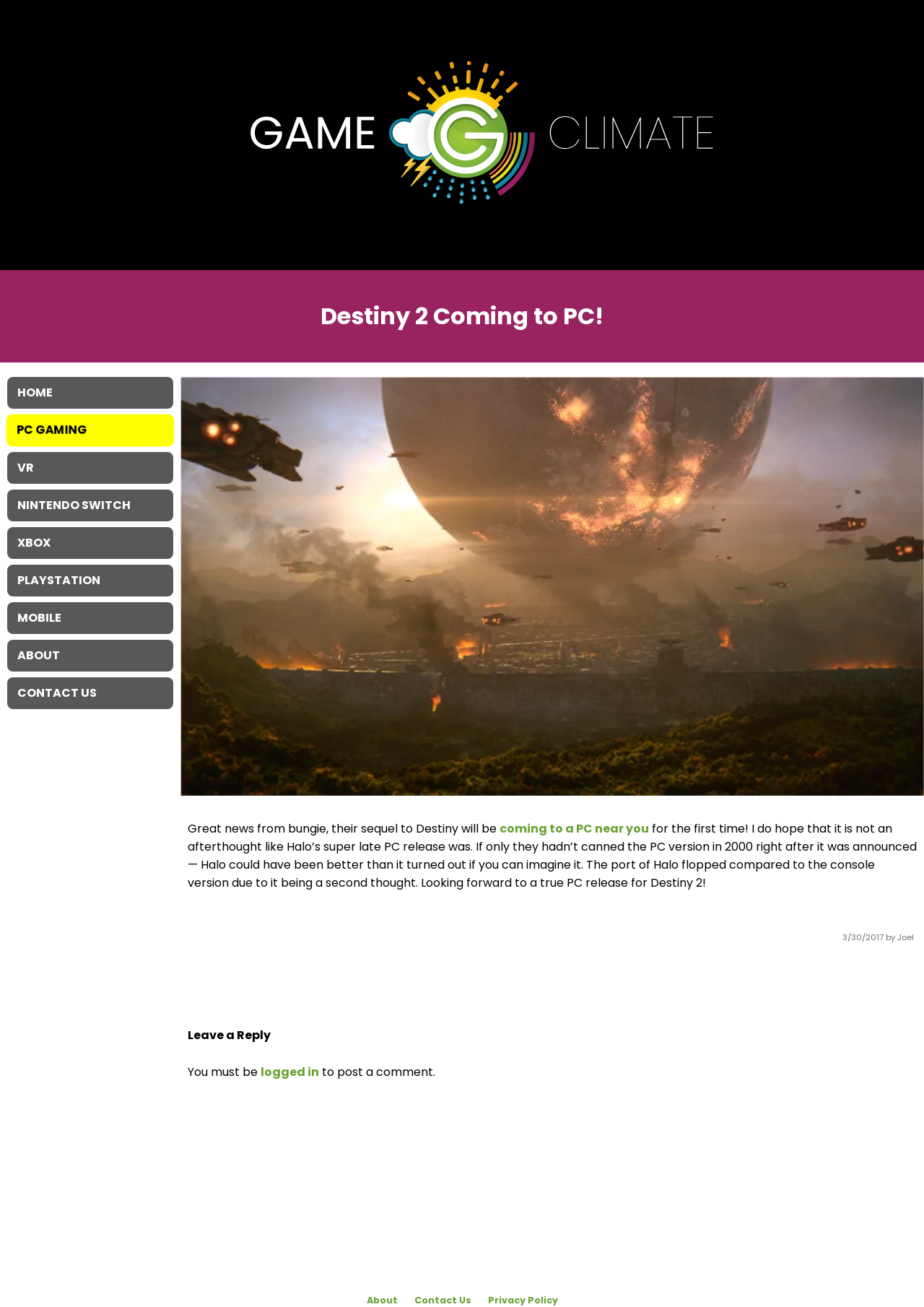Show the bounding box coordinates of the region that should be clicked to follow the instruction: "Select an archive from the dropdown."

None